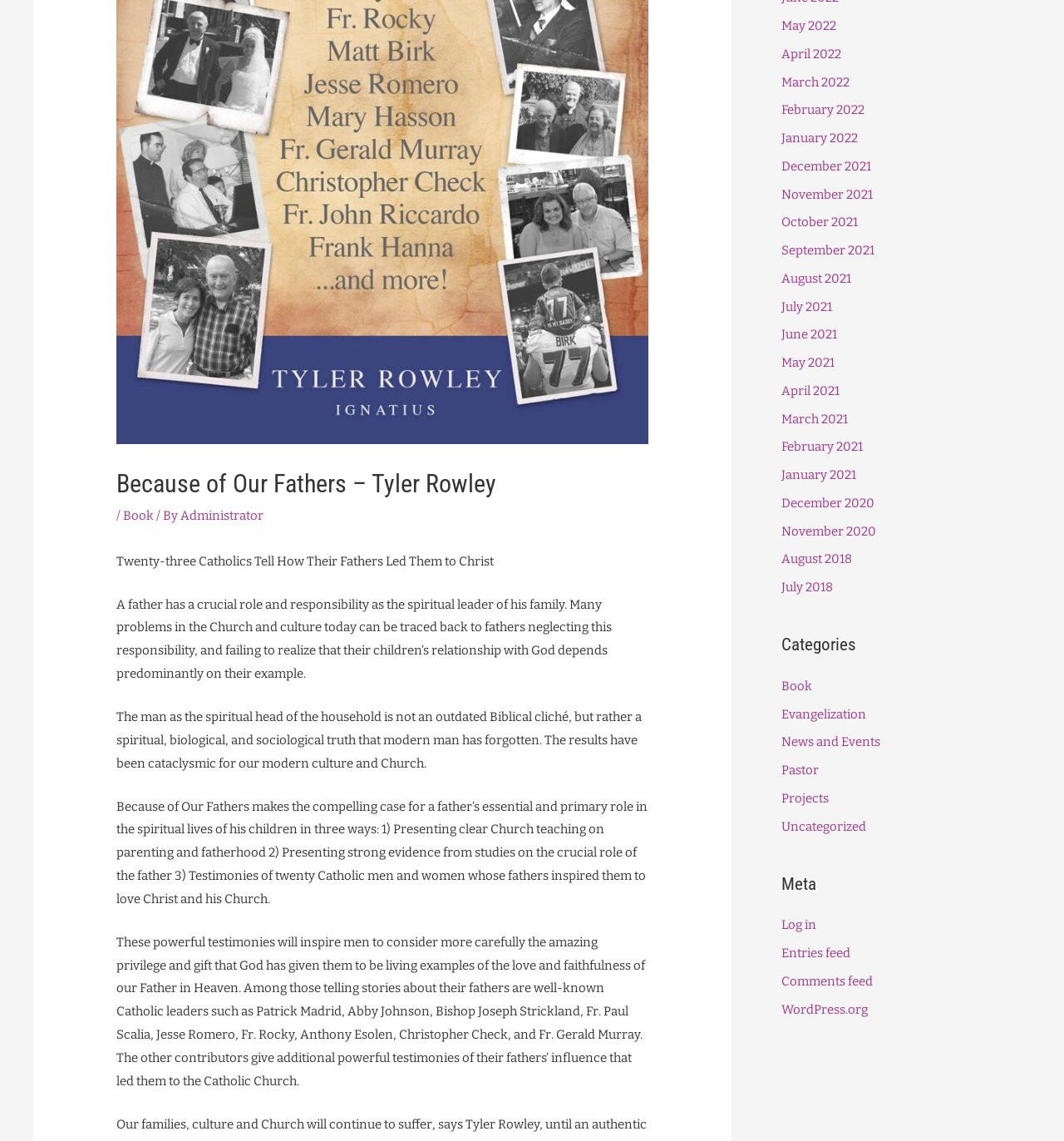Identify the bounding box coordinates for the UI element described as follows: 9.17. v850 (V850). Use the format (top-left x, top-left y, bottom-right x, bottom-right y) and ensure all values are floating point numbers between 0 and 1.

None